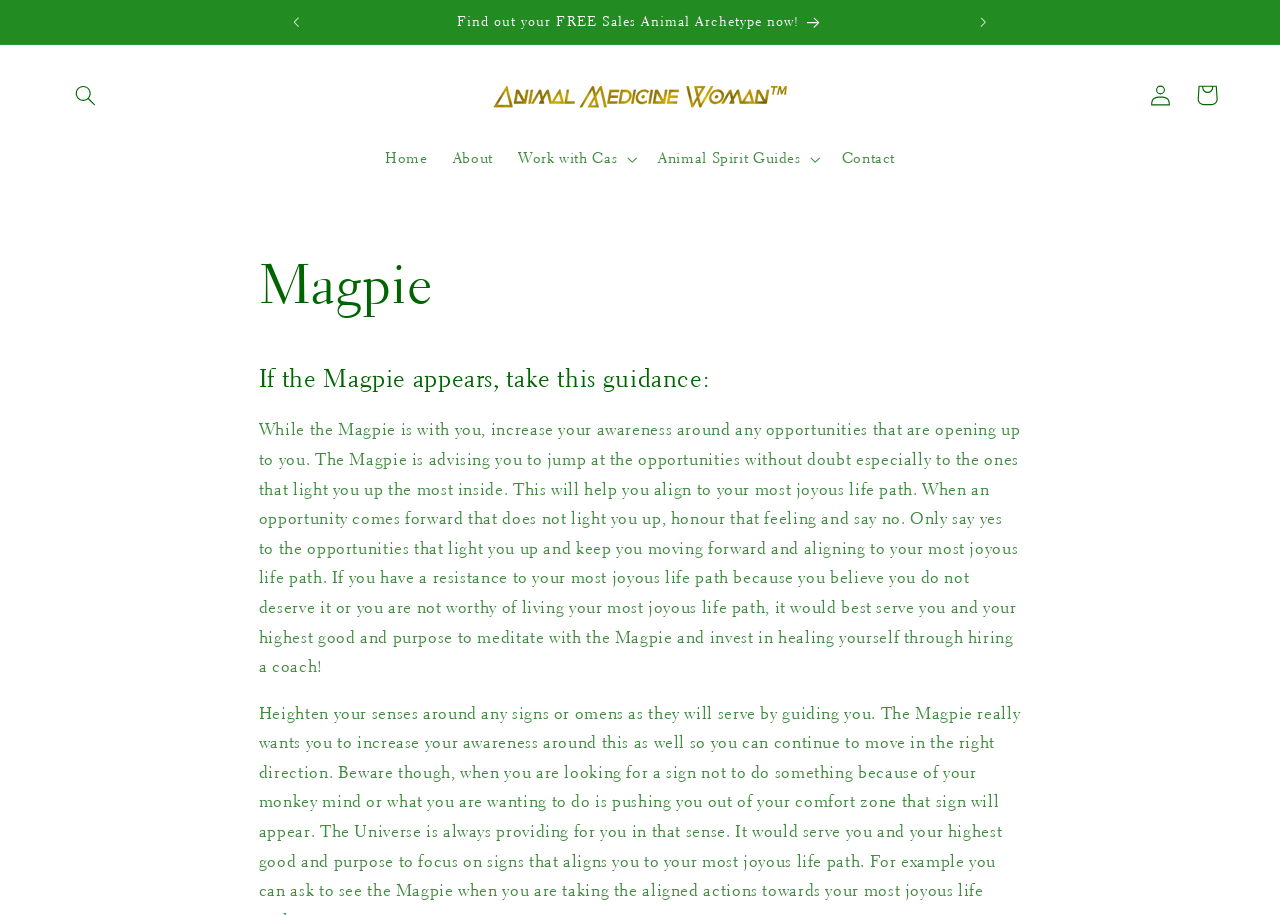Determine the coordinates of the bounding box for the clickable area needed to execute this instruction: "Click the 'Log in' button".

[0.889, 0.079, 0.925, 0.129]